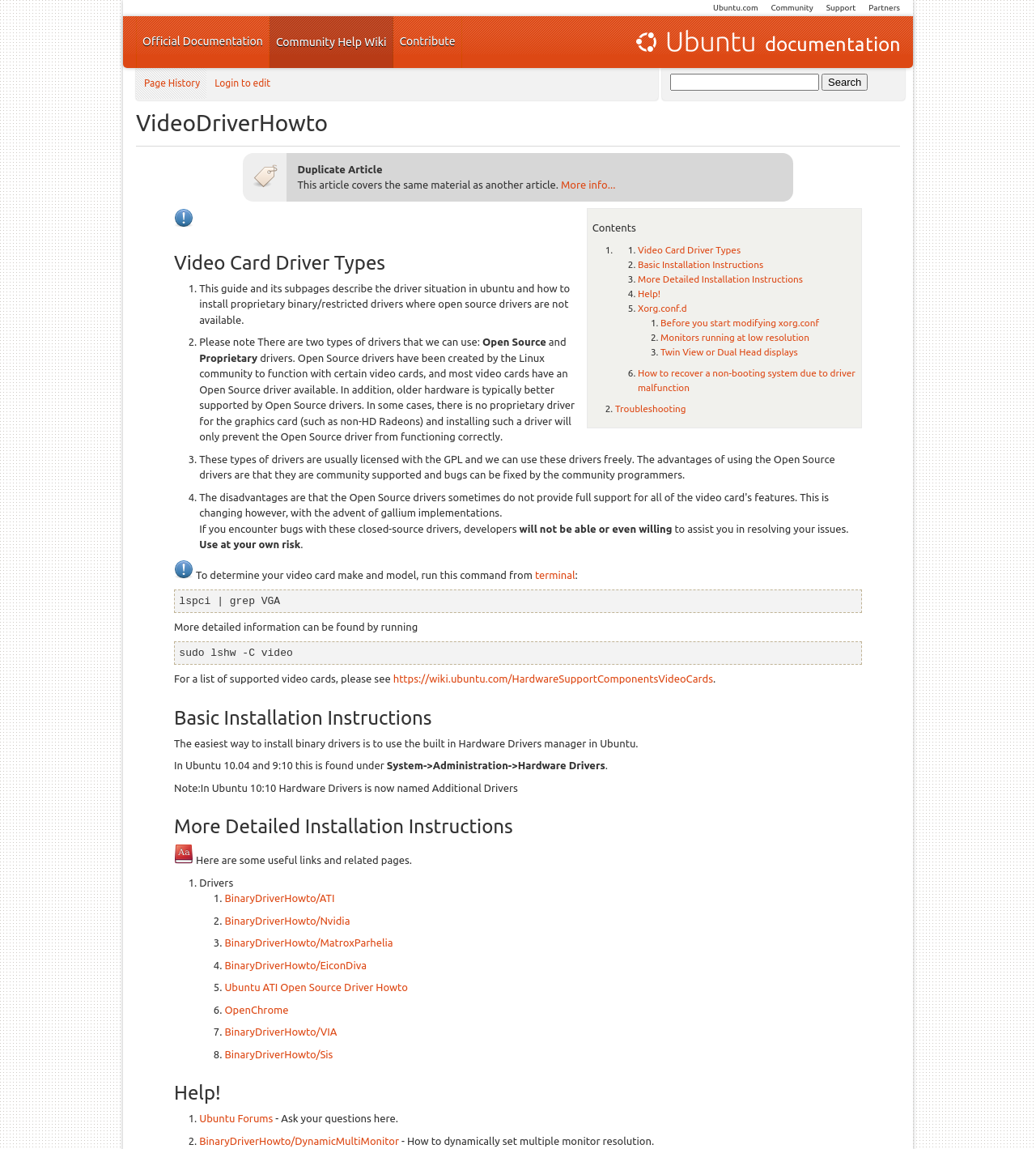Show the bounding box coordinates for the element that needs to be clicked to execute the following instruction: "Click on the 'Partners' link". Provide the coordinates in the form of four float numbers between 0 and 1, i.e., [left, top, right, bottom].

[0.839, 0.003, 0.869, 0.011]